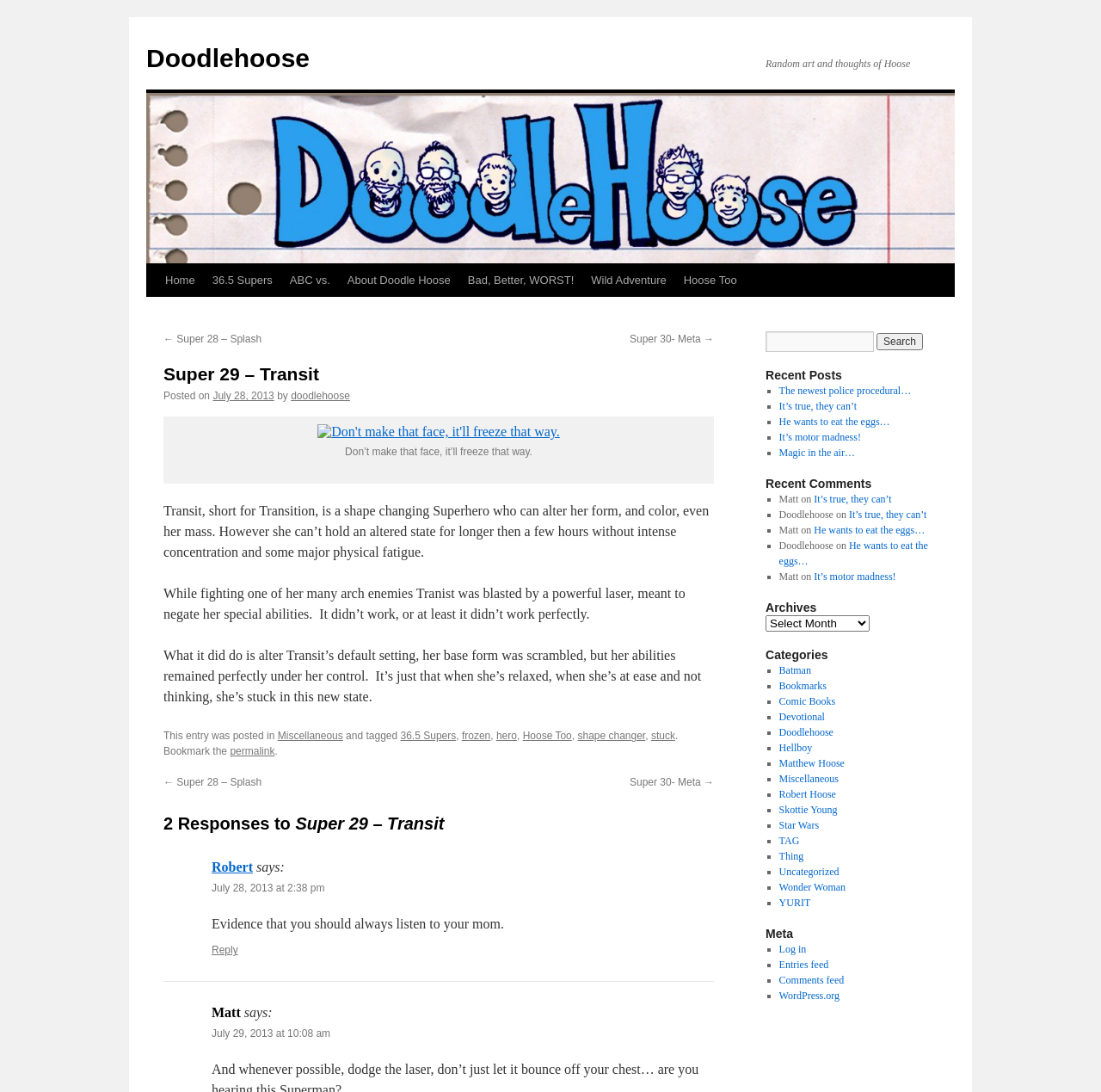Show the bounding box coordinates of the element that should be clicked to complete the task: "Read the 'Super 29 – Transit' post".

[0.148, 0.332, 0.648, 0.353]